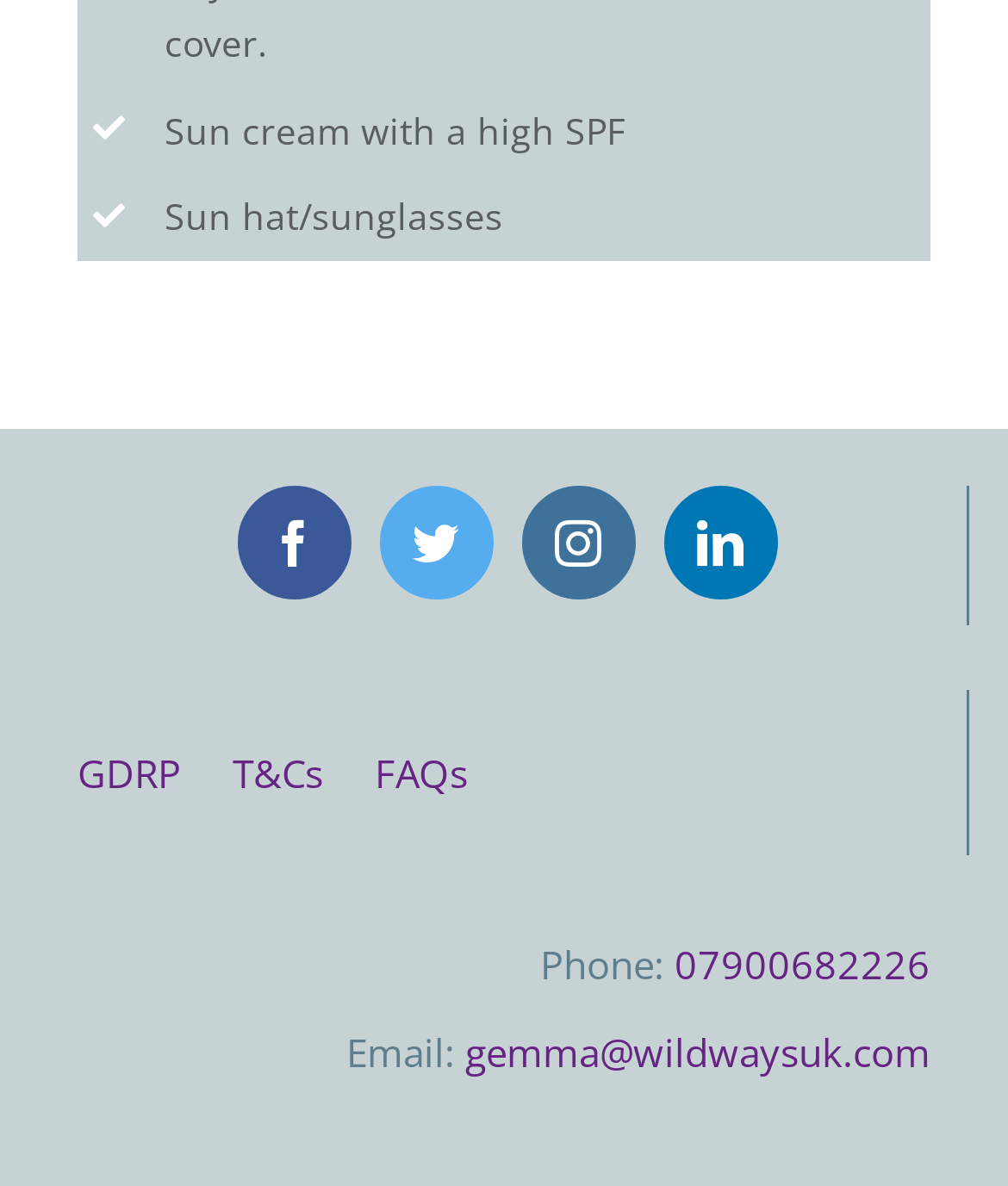Locate the bounding box coordinates of the region to be clicked to comply with the following instruction: "Visit Facebook". The coordinates must be four float numbers between 0 and 1, in the form [left, top, right, bottom].

[0.235, 0.41, 0.348, 0.505]